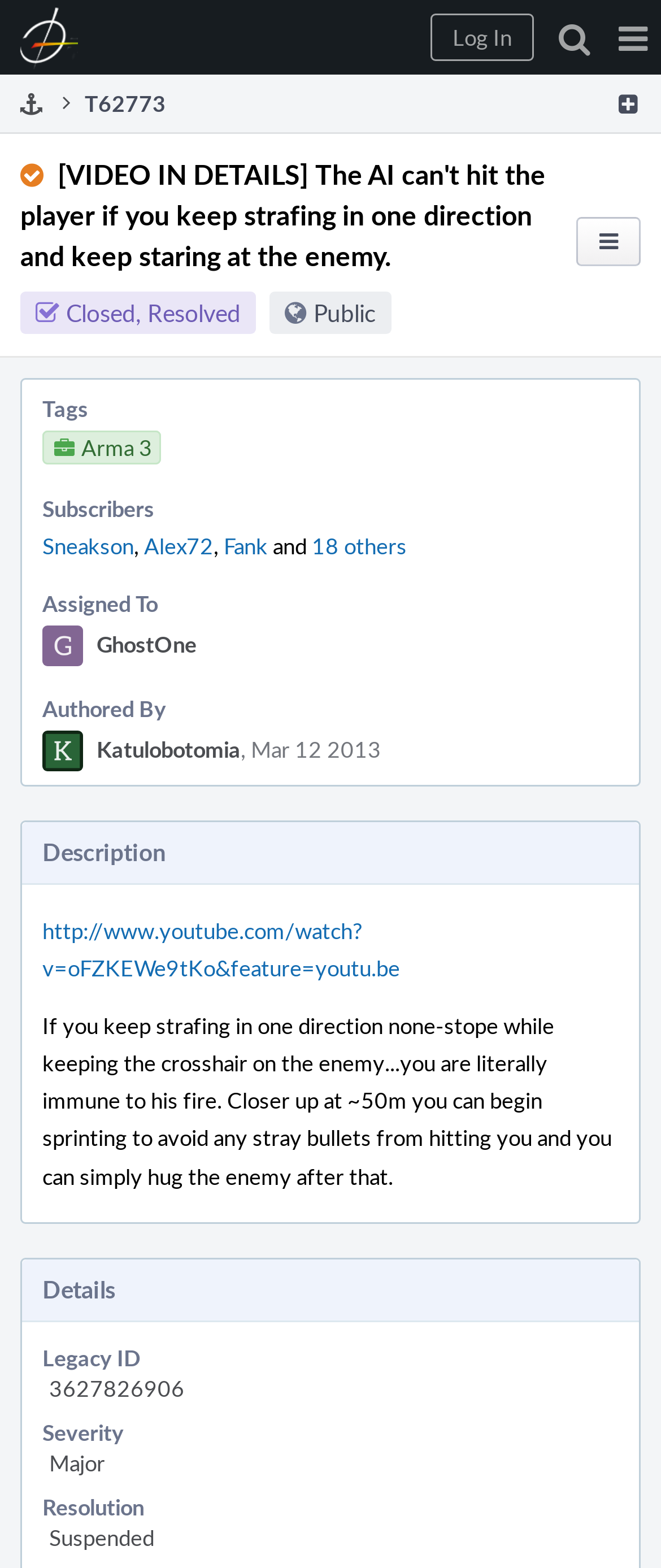What is the status of this issue?
Using the details from the image, give an elaborate explanation to answer the question.

I determined the status of this issue by looking at the heading element that contains the text '[VIDEO IN DETAILS] The AI can't hit the player if you keep strafing in one direction and keep staring at the enemy. Closed, ResolvedPublic'. The status is mentioned as 'Closed, Resolved'.